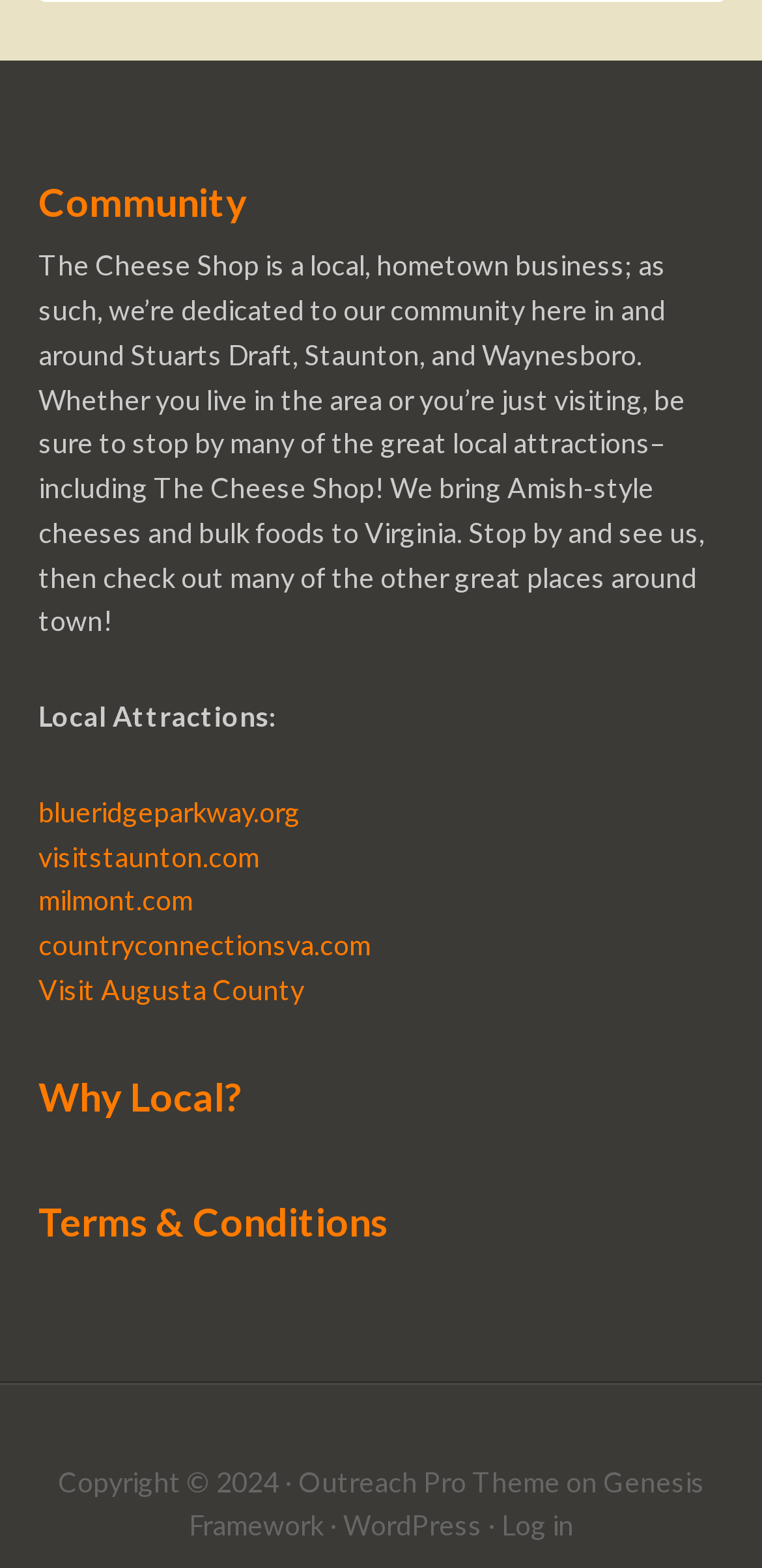Locate the bounding box coordinates of the clickable area needed to fulfill the instruction: "Read Terms & Conditions".

[0.05, 0.763, 0.509, 0.793]